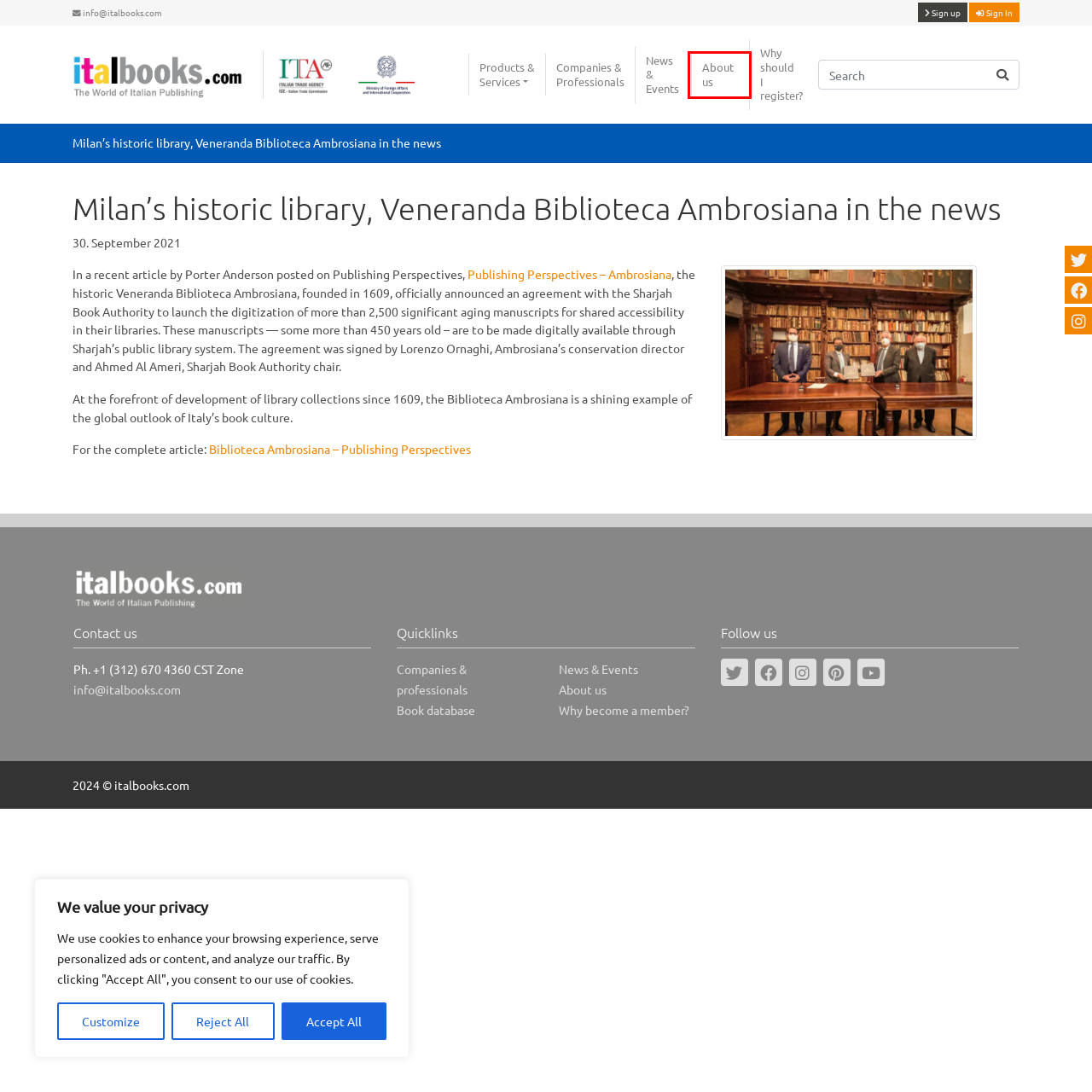Observe the webpage screenshot and focus on the red bounding box surrounding a UI element. Choose the most appropriate webpage description that corresponds to the new webpage after clicking the element in the bounding box. Here are the candidates:
A. italbooks
B. Home - Italbooks
C. Members - Italbooks
D. News & Events - Italbooks
E. Companies & Professionals - Italbooks
F. Home | Italian Trade Agency
G. My companies - Italbooks
H. About us - Italbooks

H